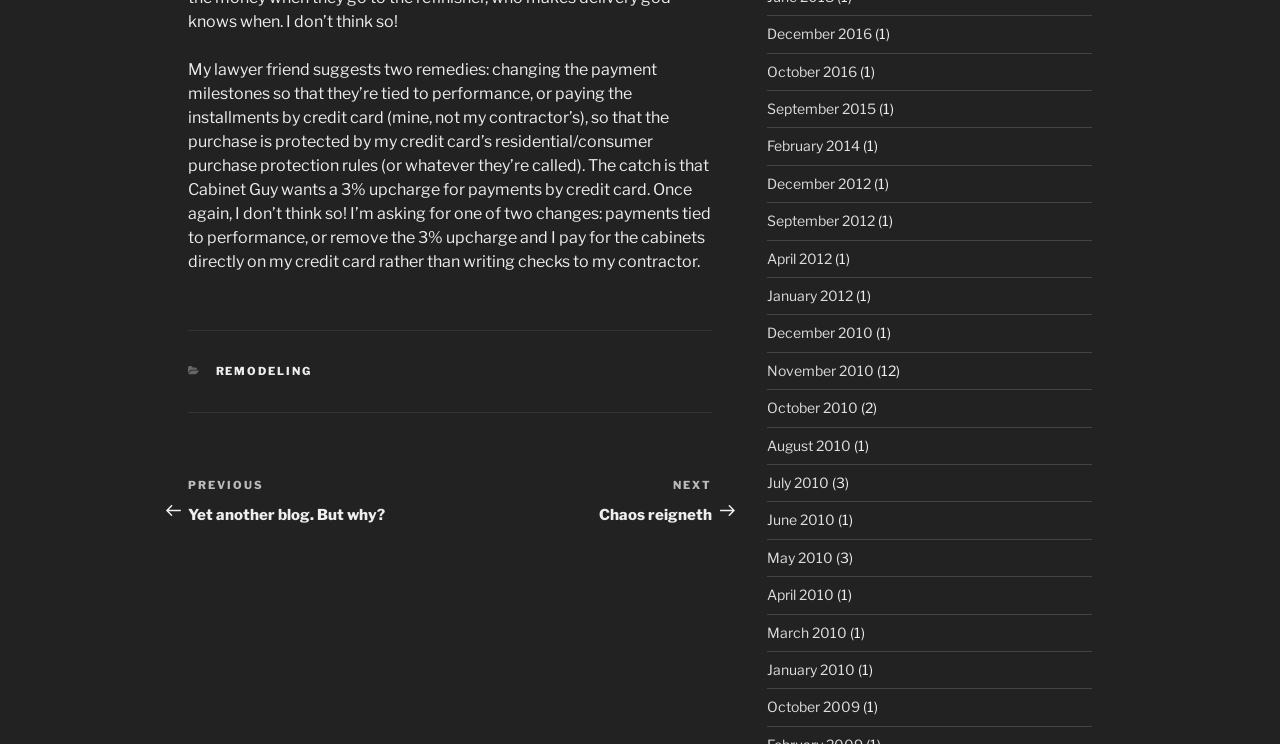How many posts are there in December 2012?
Please interpret the details in the image and answer the question thoroughly.

There is one post in December 2012, as indicated by the '(1)' next to the link 'December 2012'.